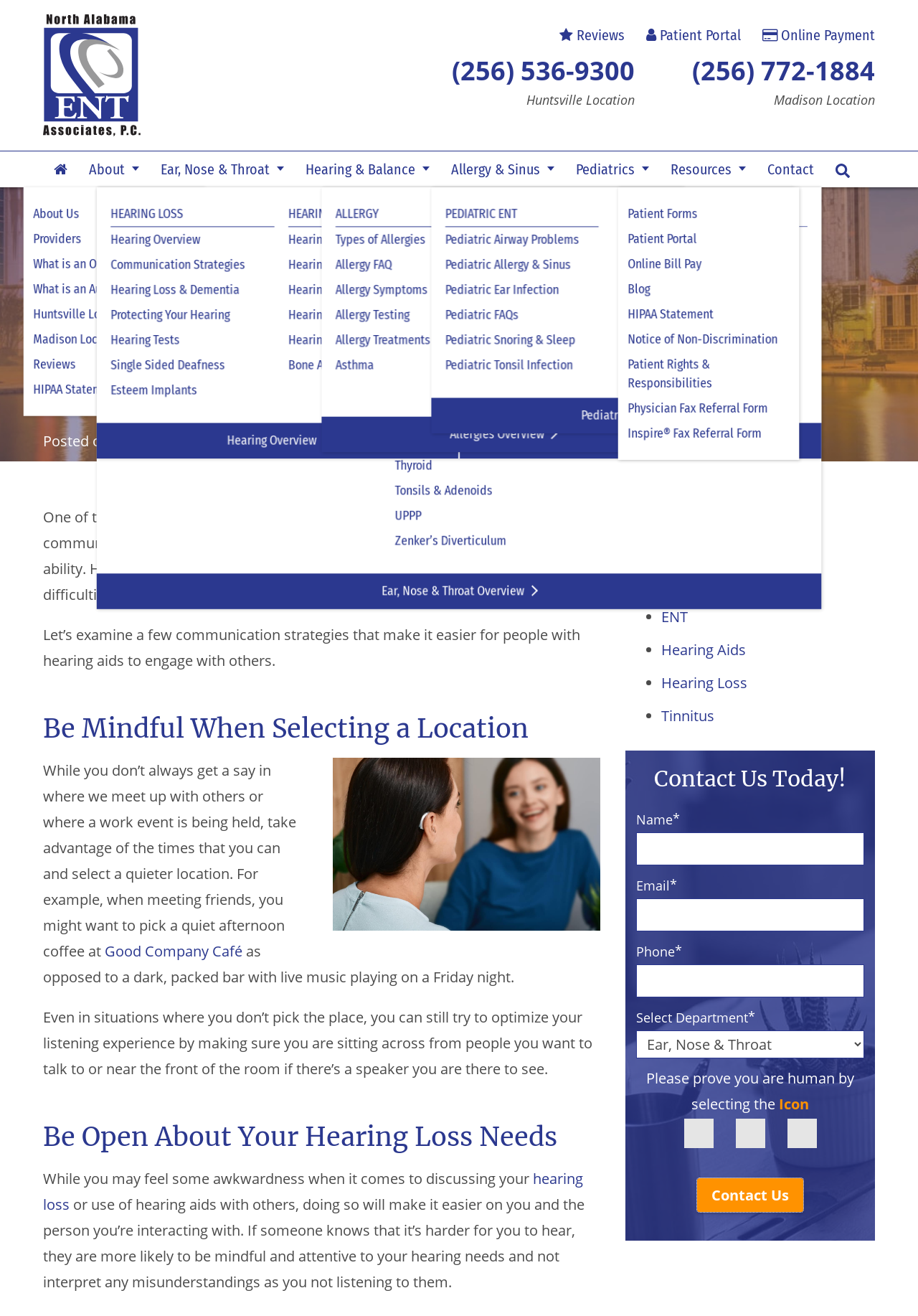What is the name of the ENT associates? Observe the screenshot and provide a one-word or short phrase answer.

North Alabama ENT Associates